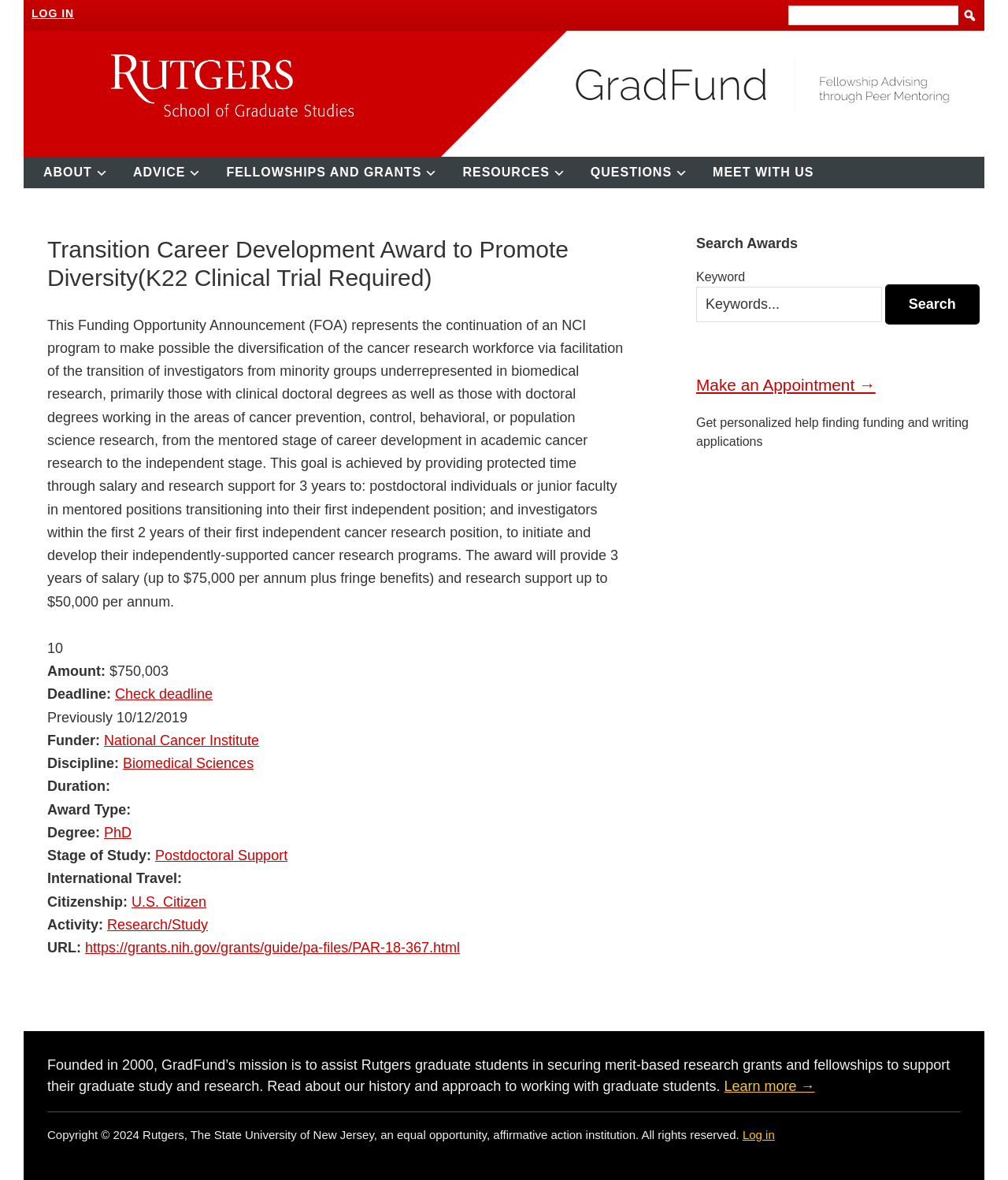Please analyze the image and provide a thorough answer to the question:
What is the purpose of the Transition Career Development Award?

The purpose of the Transition Career Development Award is to facilitate the transition of investigators from minority groups underrepresented in biomedical research to the independent stage of career development in academic cancer research, as stated in the article.